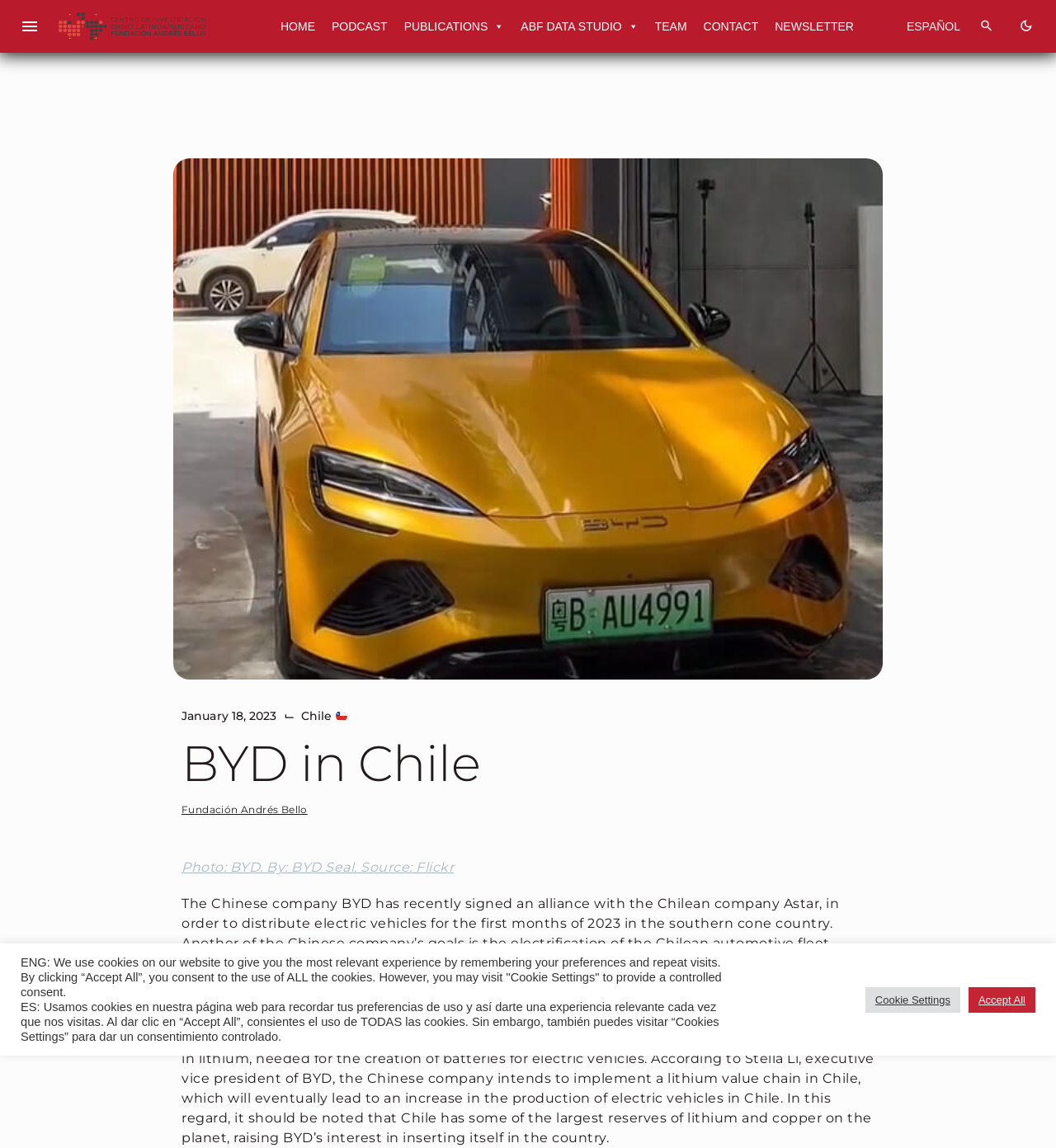Locate the bounding box coordinates of the area that needs to be clicked to fulfill the following instruction: "Go to the HOME page". The coordinates should be in the format of four float numbers between 0 and 1, namely [left, top, right, bottom].

[0.258, 0.0, 0.306, 0.046]